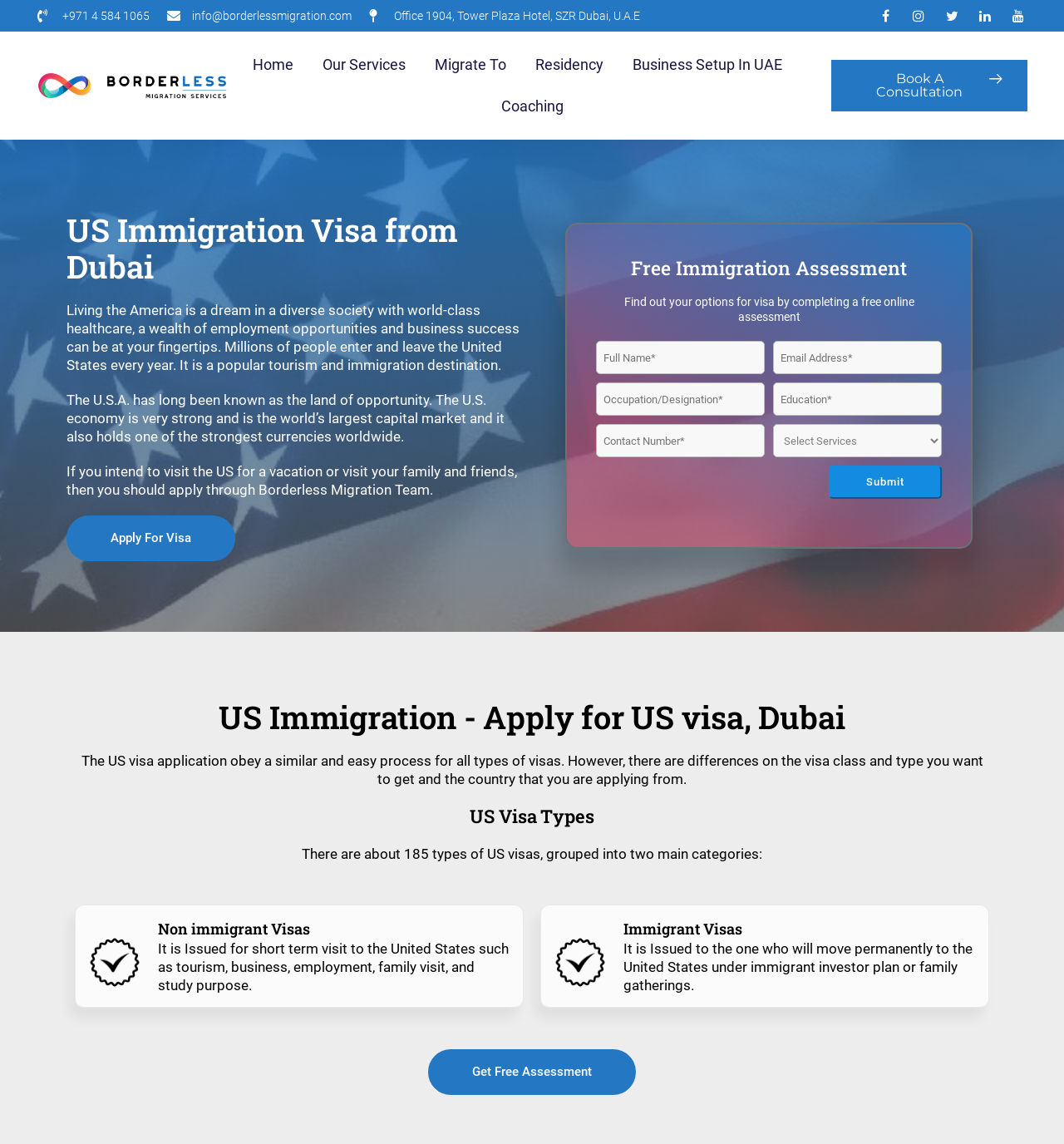Using the element description provided, determine the bounding box coordinates in the format (top-left x, top-left y, bottom-right x, bottom-right y). Ensure that all values are floating point numbers between 0 and 1. Element description: name="education" placeholder="Education*"

[0.727, 0.334, 0.885, 0.363]